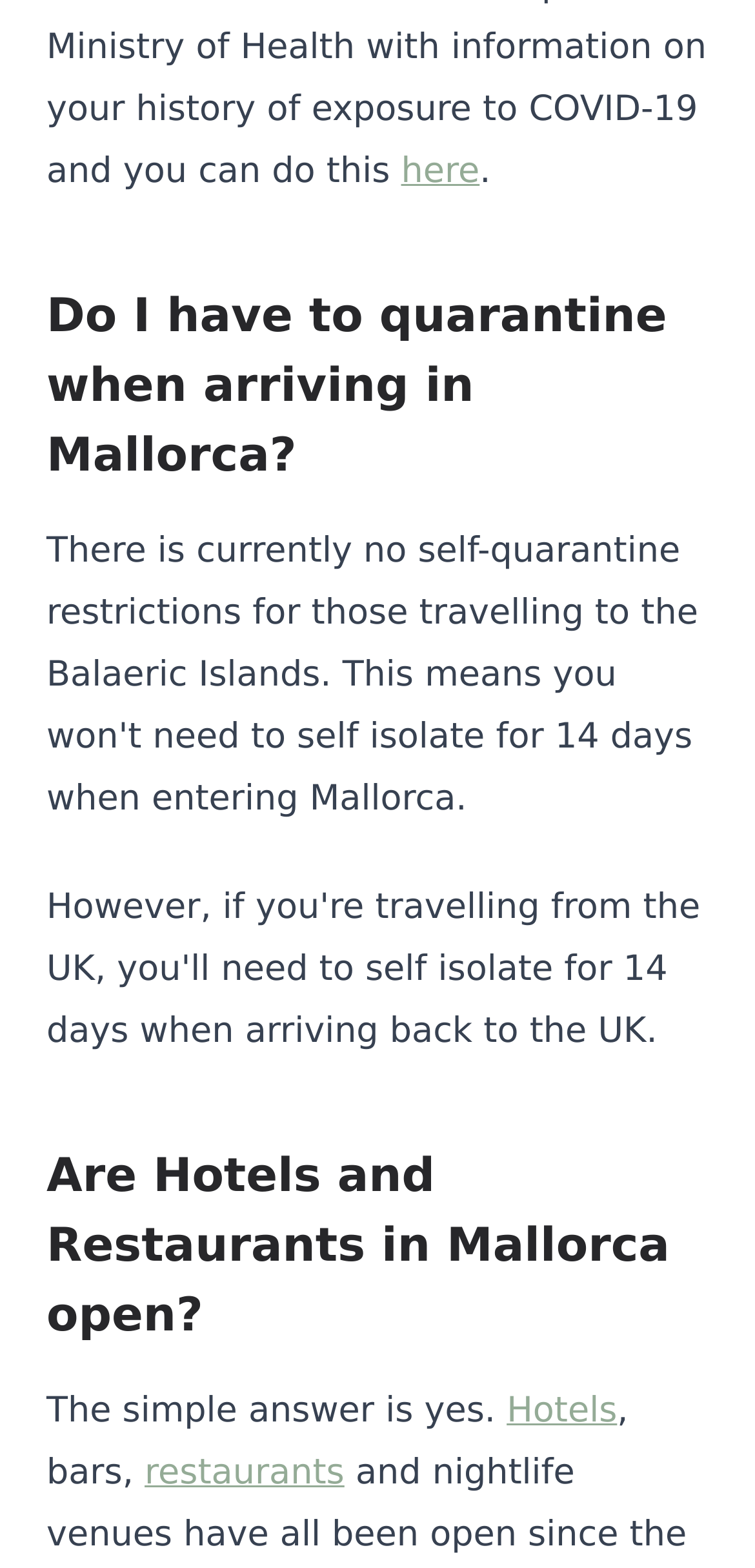Please provide the bounding box coordinates in the format (top-left x, top-left y, bottom-right x, bottom-right y). Remember, all values are floating point numbers between 0 and 1. What is the bounding box coordinate of the region described as: restaurants

[0.192, 0.926, 0.456, 0.952]